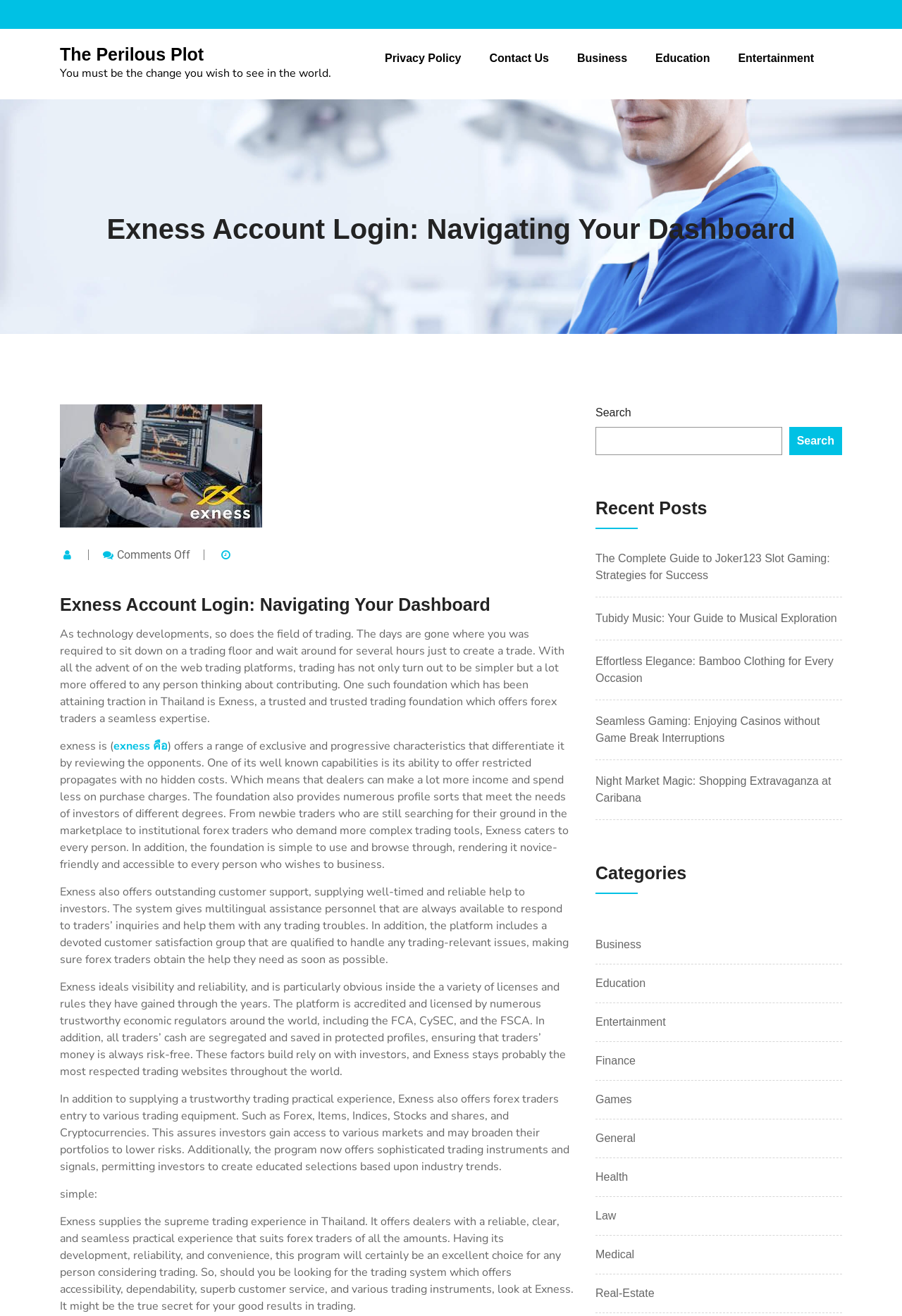Find the bounding box coordinates of the clickable area required to complete the following action: "Go to 'Business' category".

[0.66, 0.711, 0.711, 0.724]